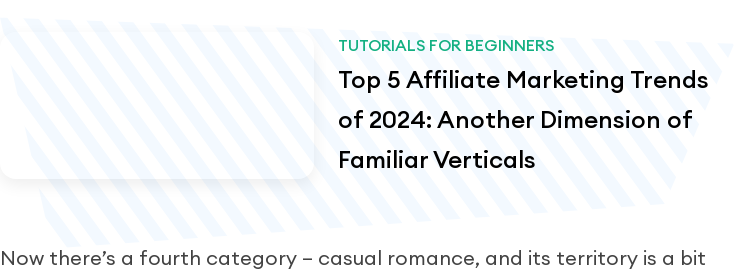Use the information in the screenshot to answer the question comprehensively: What is the focus of the webpage?

The webpage is focused on guiding beginners in understanding the trends and shifts in marketing strategies, as evident from the heading and the description, which aims to provide an overview of the current year's affiliate marketing trends.